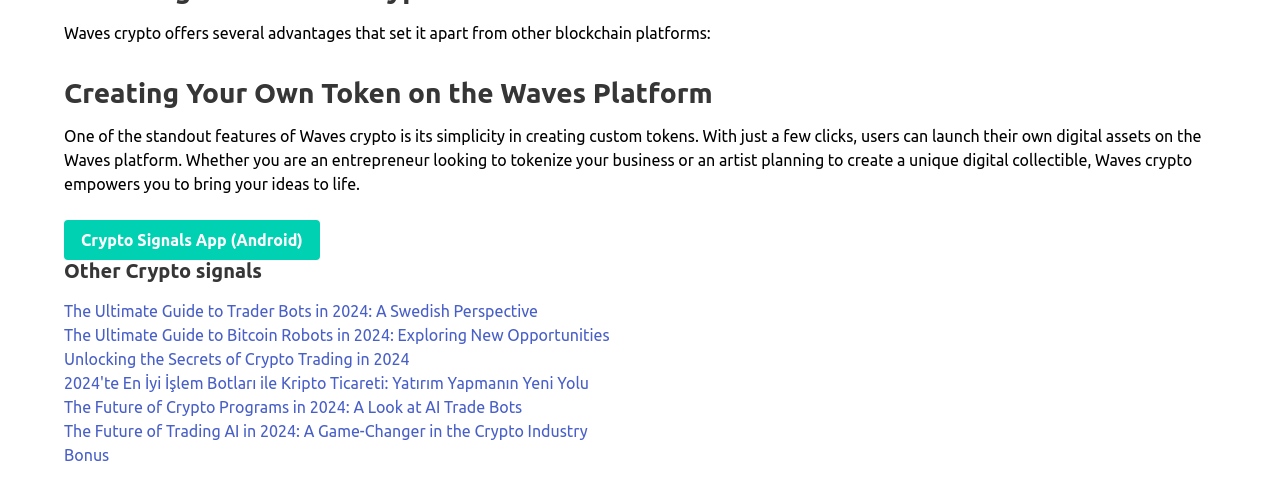Pinpoint the bounding box coordinates of the area that must be clicked to complete this instruction: "Read 'Creating Your Own Token on the Waves Platform' heading".

[0.05, 0.156, 0.95, 0.22]